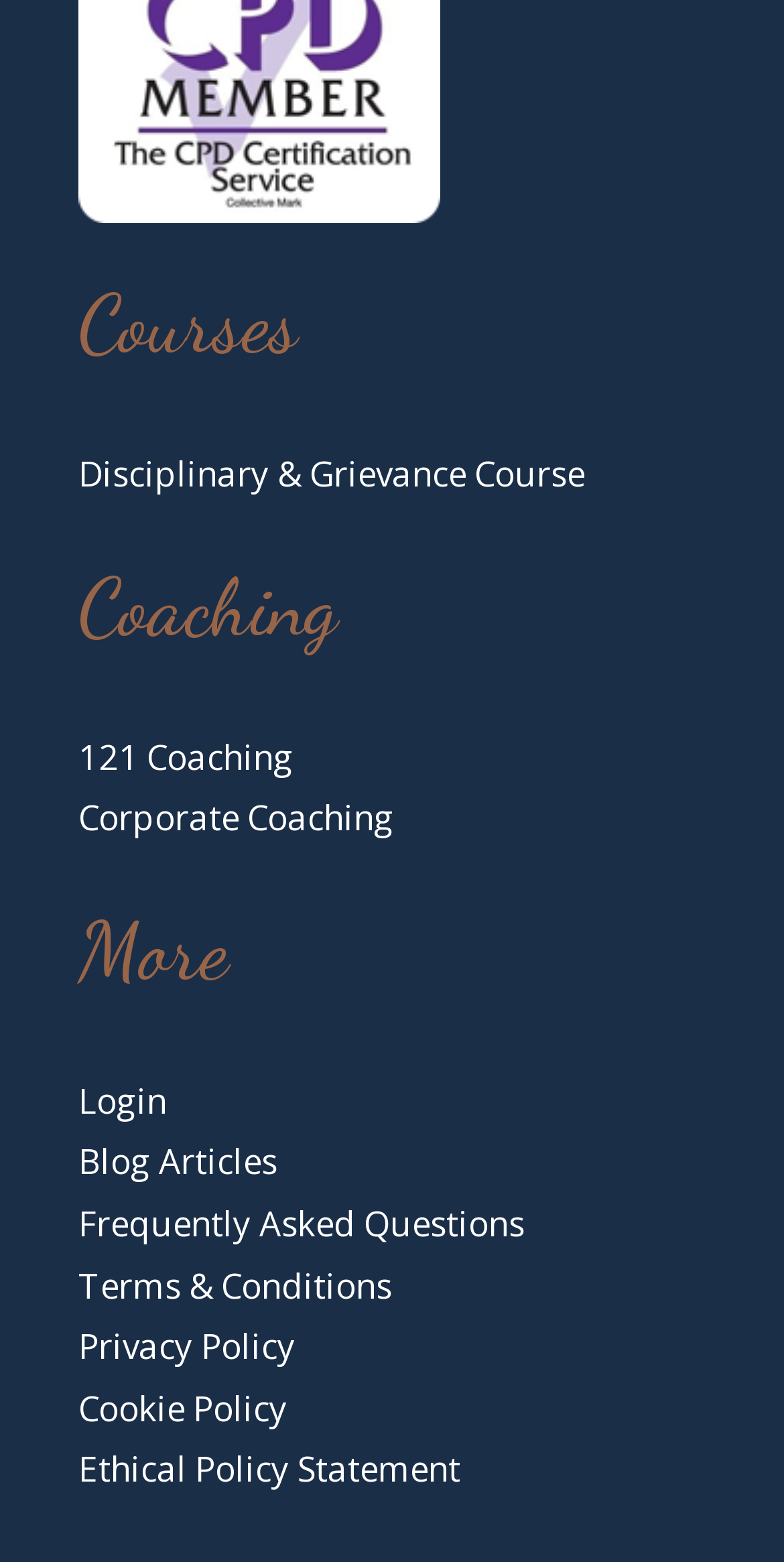Use a single word or phrase to answer the question:
How many links are on the webpage in total?

11